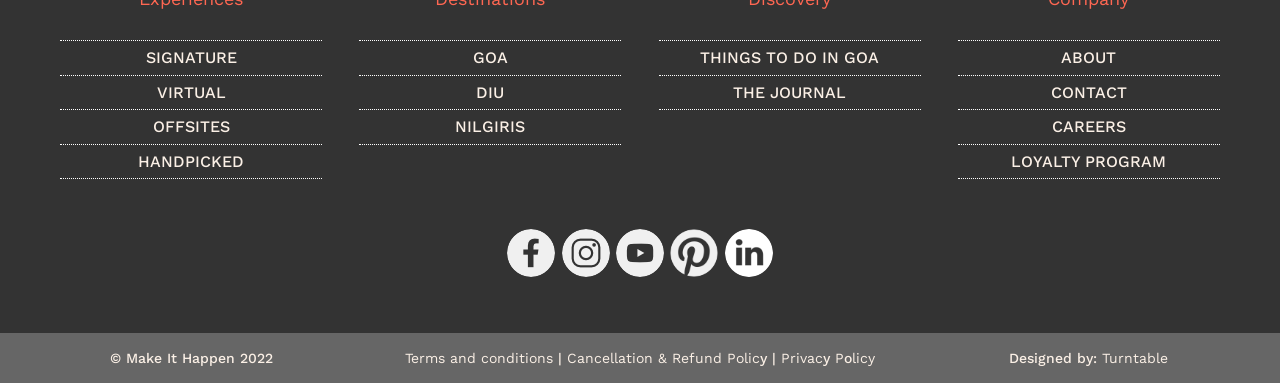Locate the bounding box coordinates of the area you need to click to fulfill this instruction: 'Open Make it happen facebook link'. The coordinates must be in the form of four float numbers ranging from 0 to 1: [left, top, right, bottom].

[0.396, 0.599, 0.434, 0.724]